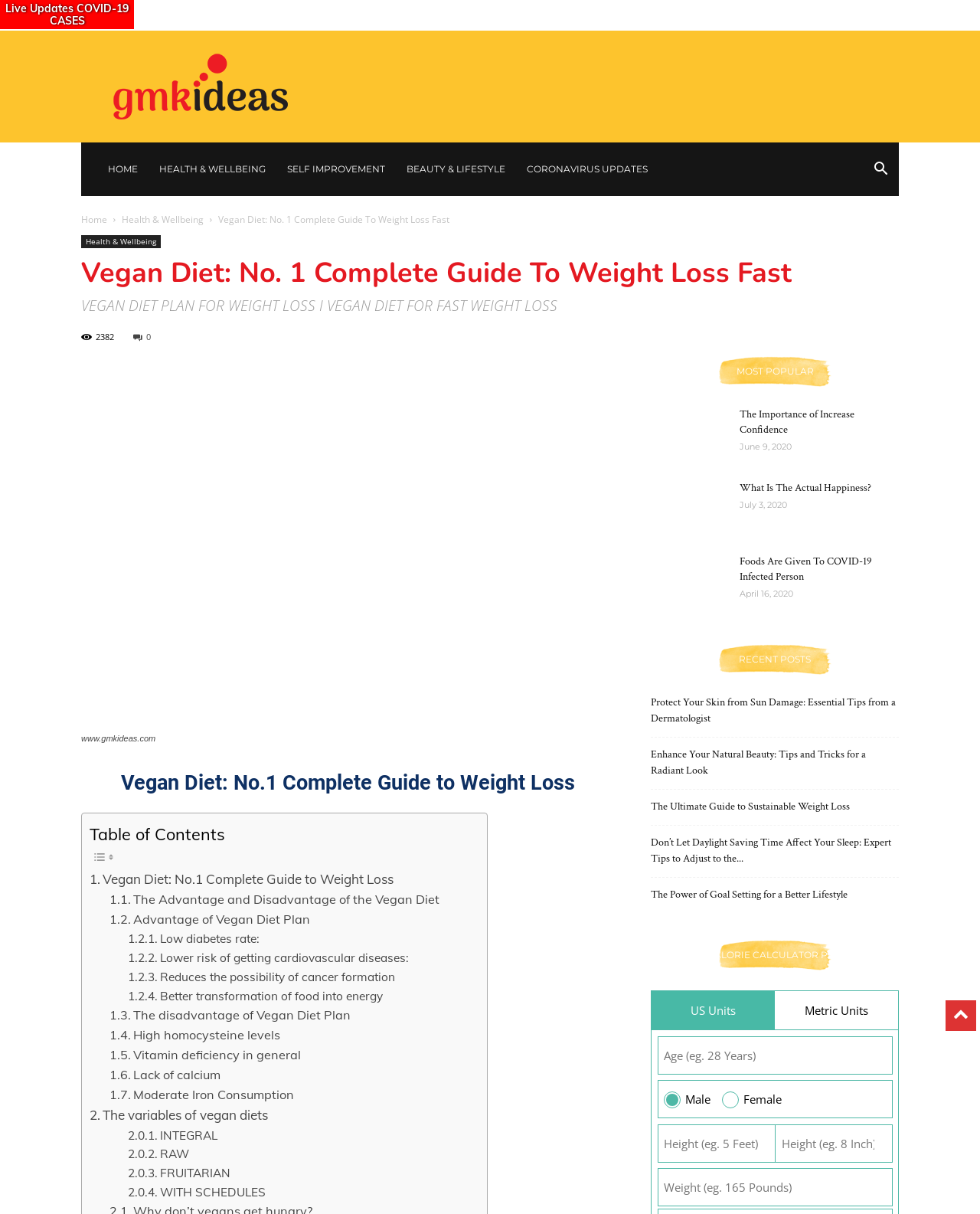Please pinpoint the bounding box coordinates for the region I should click to adhere to this instruction: "Read the article 'Vegan Diet: No.1 Complete Guide to Weight Loss'".

[0.083, 0.633, 0.627, 0.657]